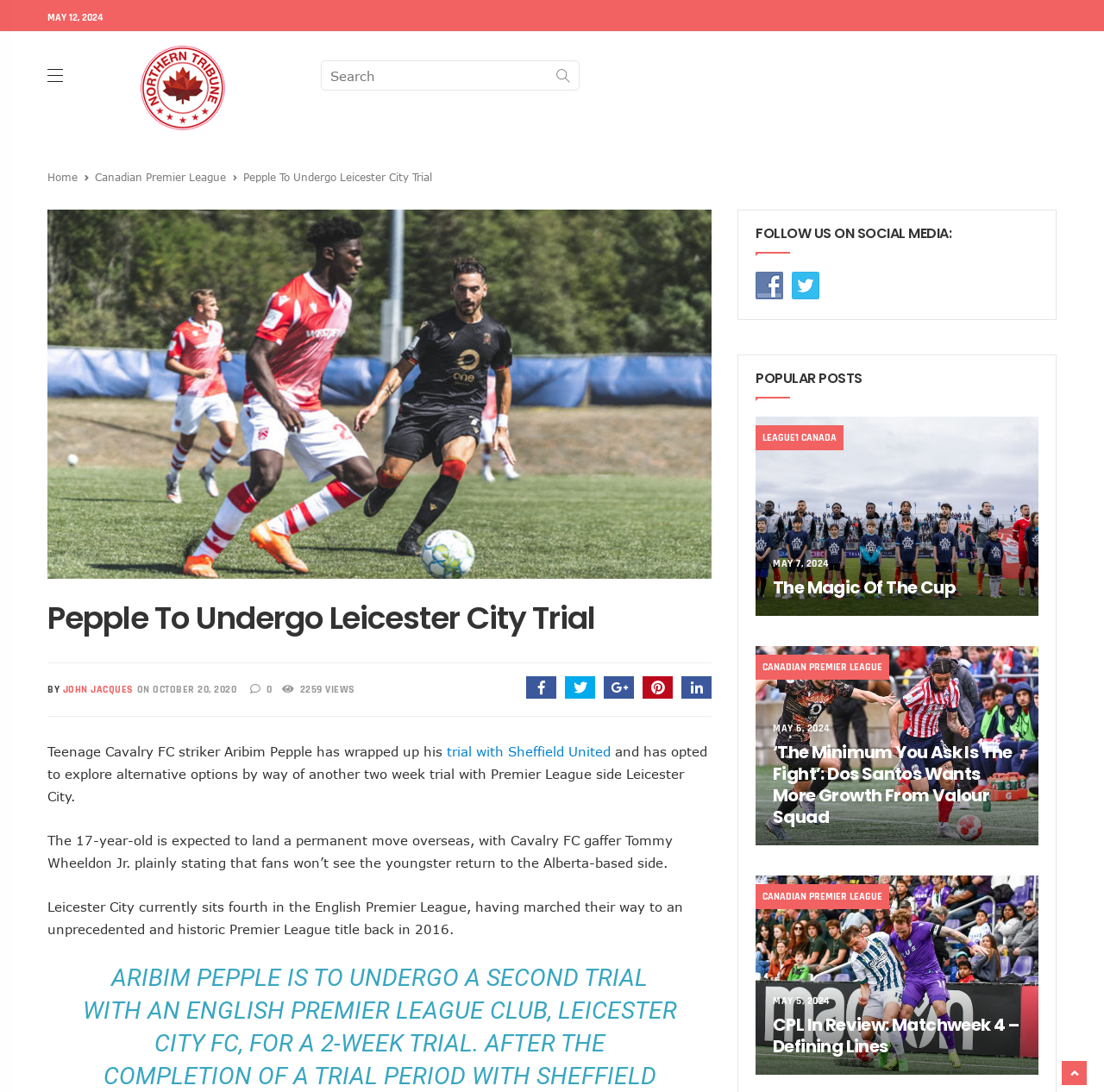Locate the bounding box coordinates of the region to be clicked to comply with the following instruction: "Click on the 'Sign Up' button". The coordinates must be four float numbers between 0 and 1, in the form [left, top, right, bottom].

None